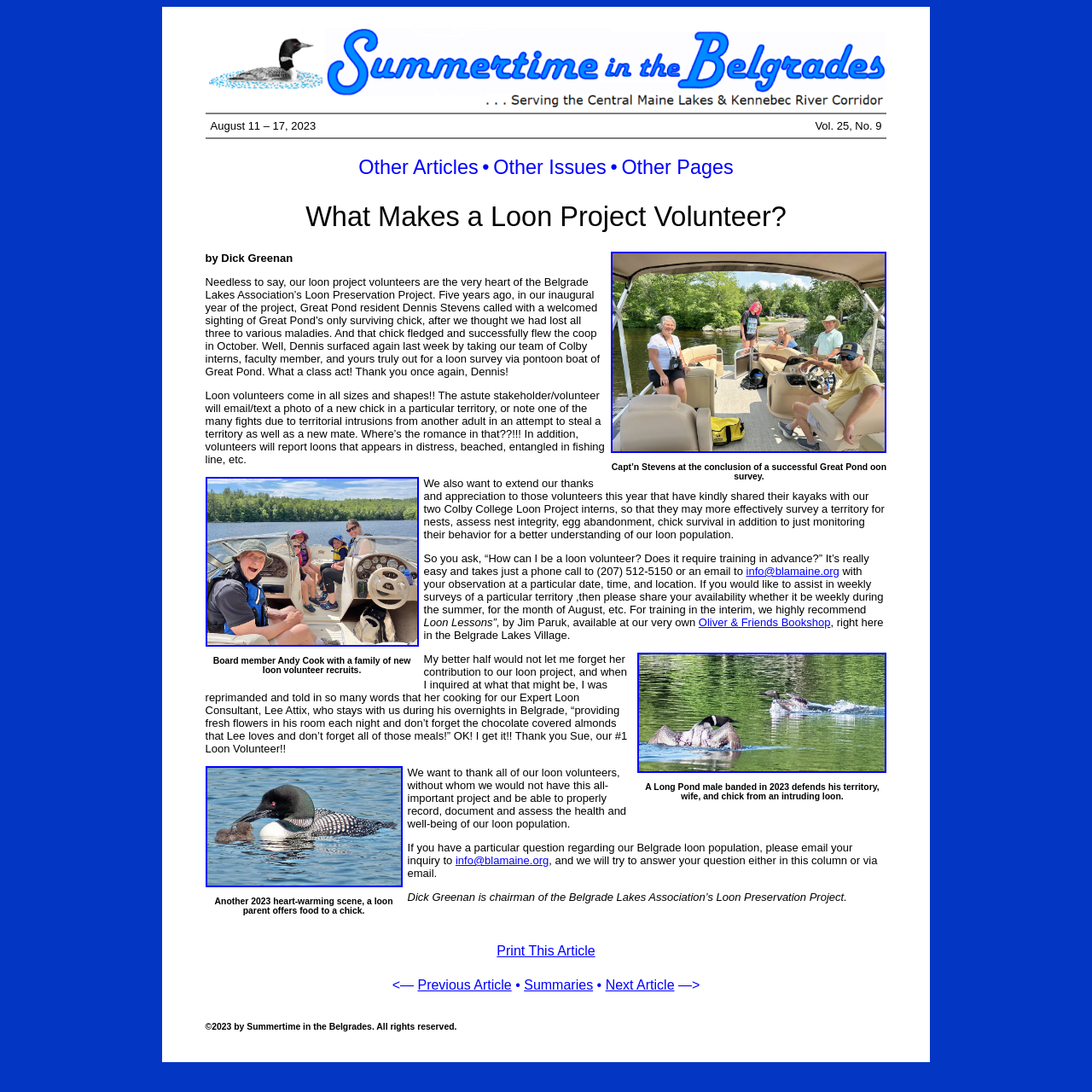Please answer the following question using a single word or phrase: Who is the author of the article?

Dick Greenan